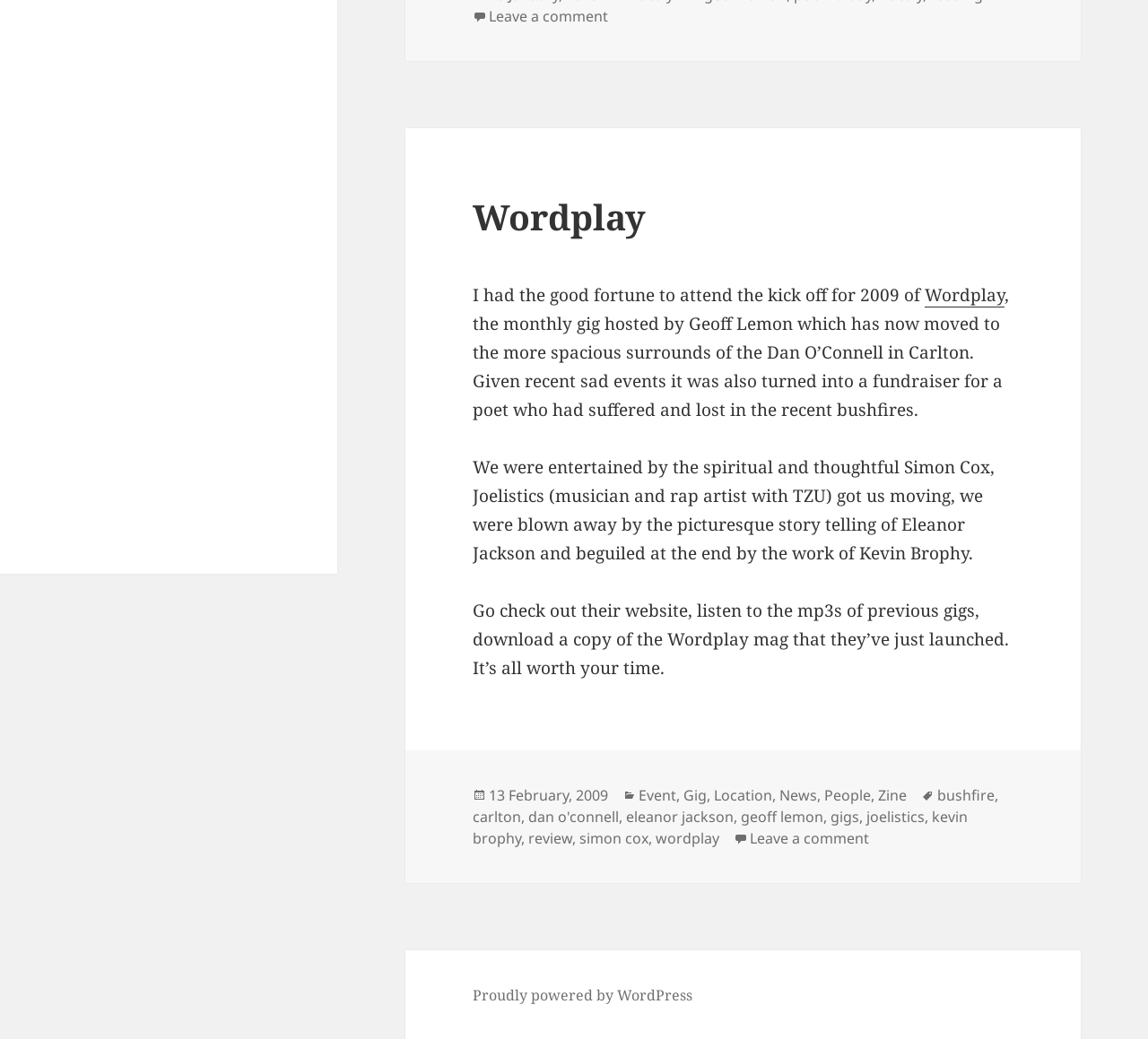Using the provided description: "joelistics", find the bounding box coordinates of the corresponding UI element. The output should be four float numbers between 0 and 1, in the format [left, top, right, bottom].

[0.755, 0.776, 0.805, 0.796]